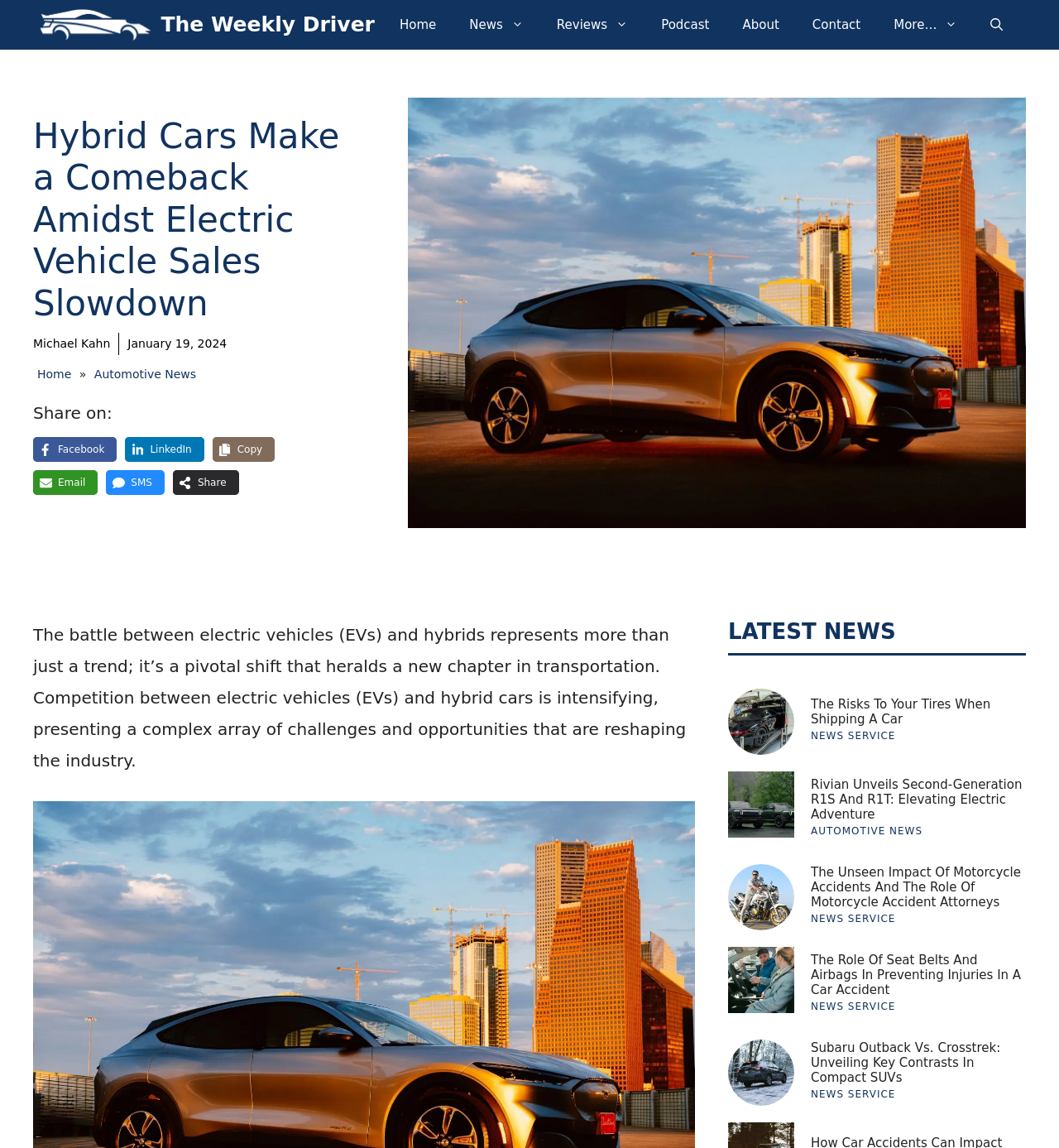Utilize the details in the image to thoroughly answer the following question: Who is the author of the article?

I determined the answer by looking at the link element with the text 'Michael Kahn' which is located below the heading element, indicating that it is the author of the article.